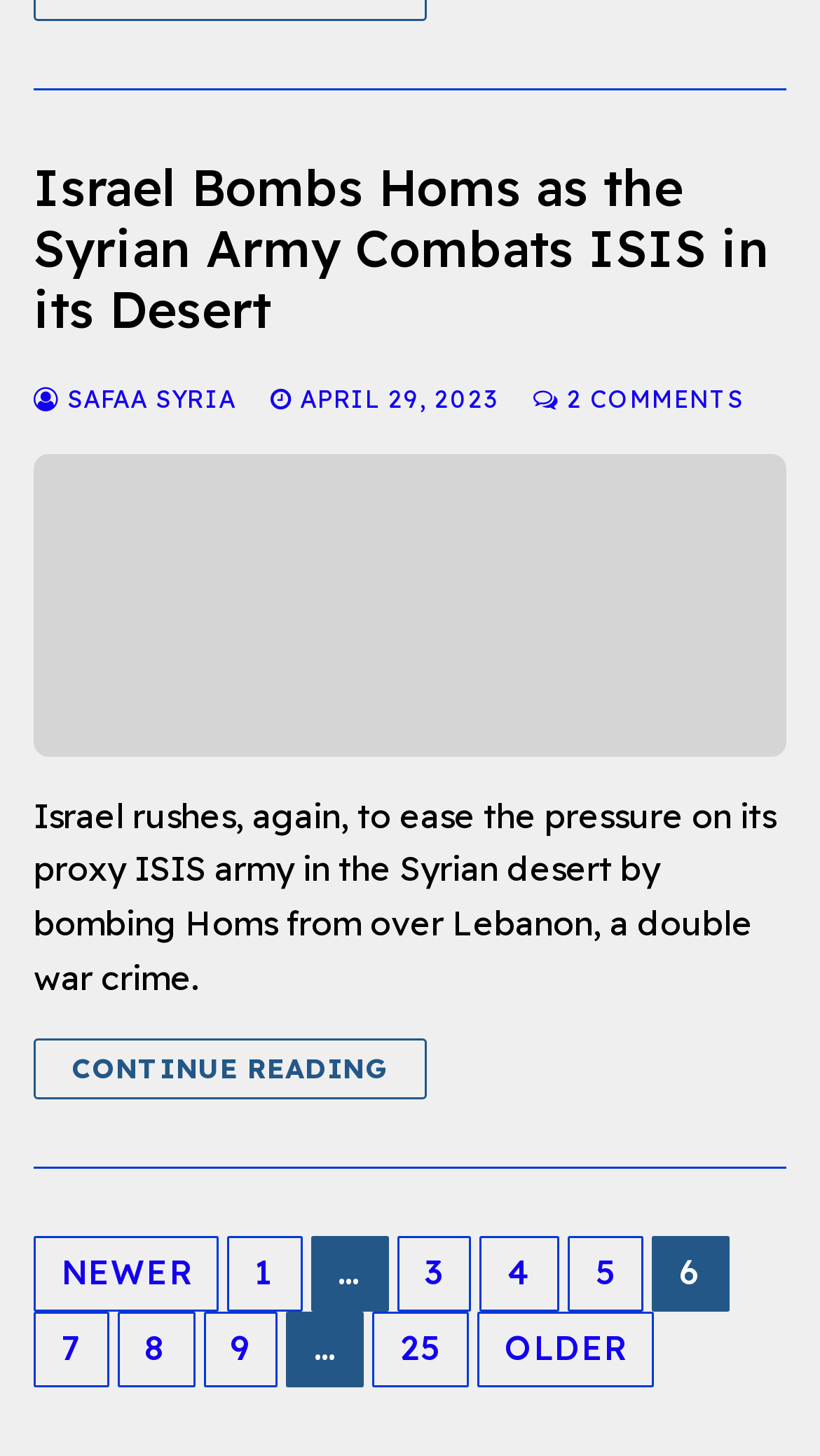Based on what you see in the screenshot, provide a thorough answer to this question: What is the topic of the article?

The topic of the article can be inferred from the heading 'Israel Bombs Homs as the Syrian Army Combats ISIS in its Desert' and the image description 'Israel blows up a civilian petrol station outside Homs, central Syria'.